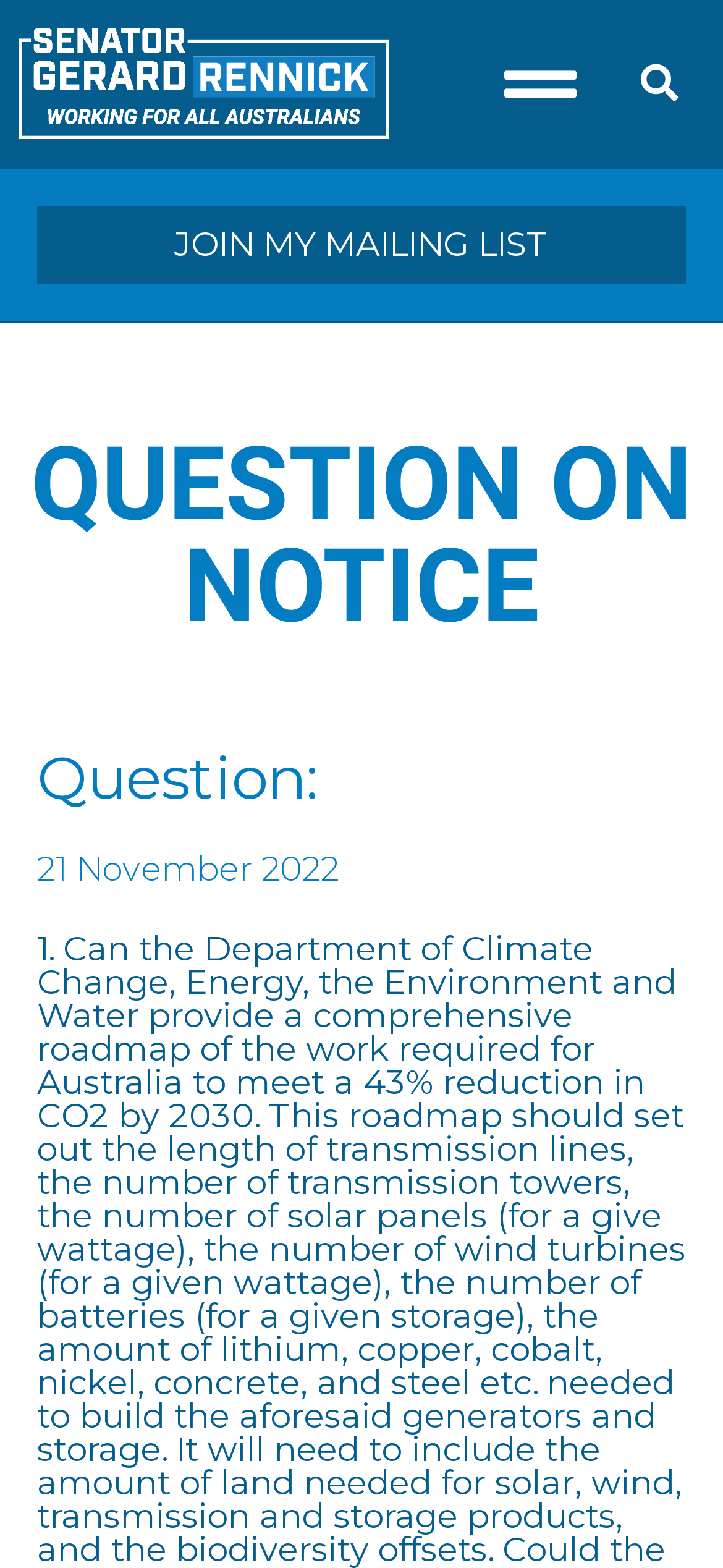What is the date of the question submission?
Using the information presented in the image, please offer a detailed response to the question.

I found the answer by looking at the link element with the text '21 November 2022' which is located at the coordinates [0.051, 0.539, 0.469, 0.571]. This element is a child of the root element and is likely to be a date indicator.